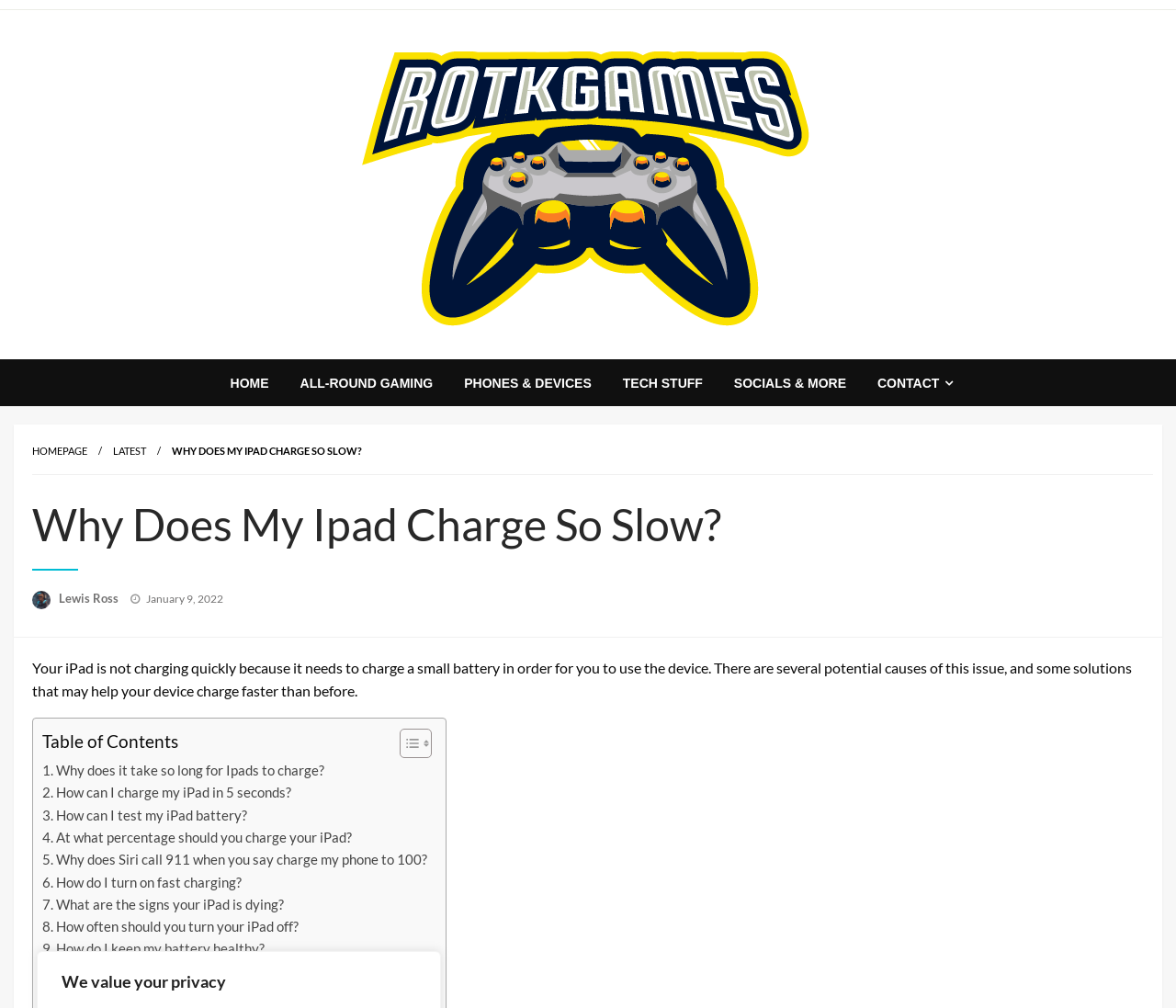Show the bounding box coordinates for the HTML element described as: "Socials & More".

[0.611, 0.357, 0.733, 0.403]